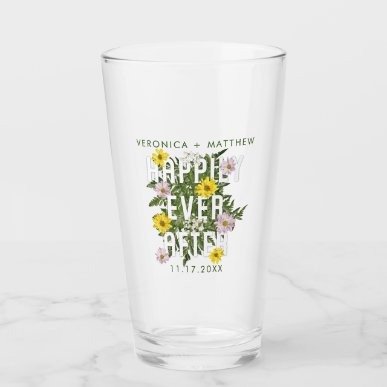Give a thorough caption for the picture.

The image showcases a beautifully designed glass featuring the names "Veronica" and "Matthew" elegantly printed at the top. Beneath their names, the phrase "HAPPILY EVER AFTER" is prominently displayed in a vibrant, floral design, adorned with cheerful yellow, pink, and white flowers, accentuated by lush greenery. The bottom of the glass features a placeholder date "11.17.20XX," suggesting it is intended for a special occasion, likely a wedding or celebration. This charming piece is part of a collection that embodies a fresh, natural aesthetic, perfect for spring weddings and celebrations, making it an ideal choice for personalized party favors or keepsakes.